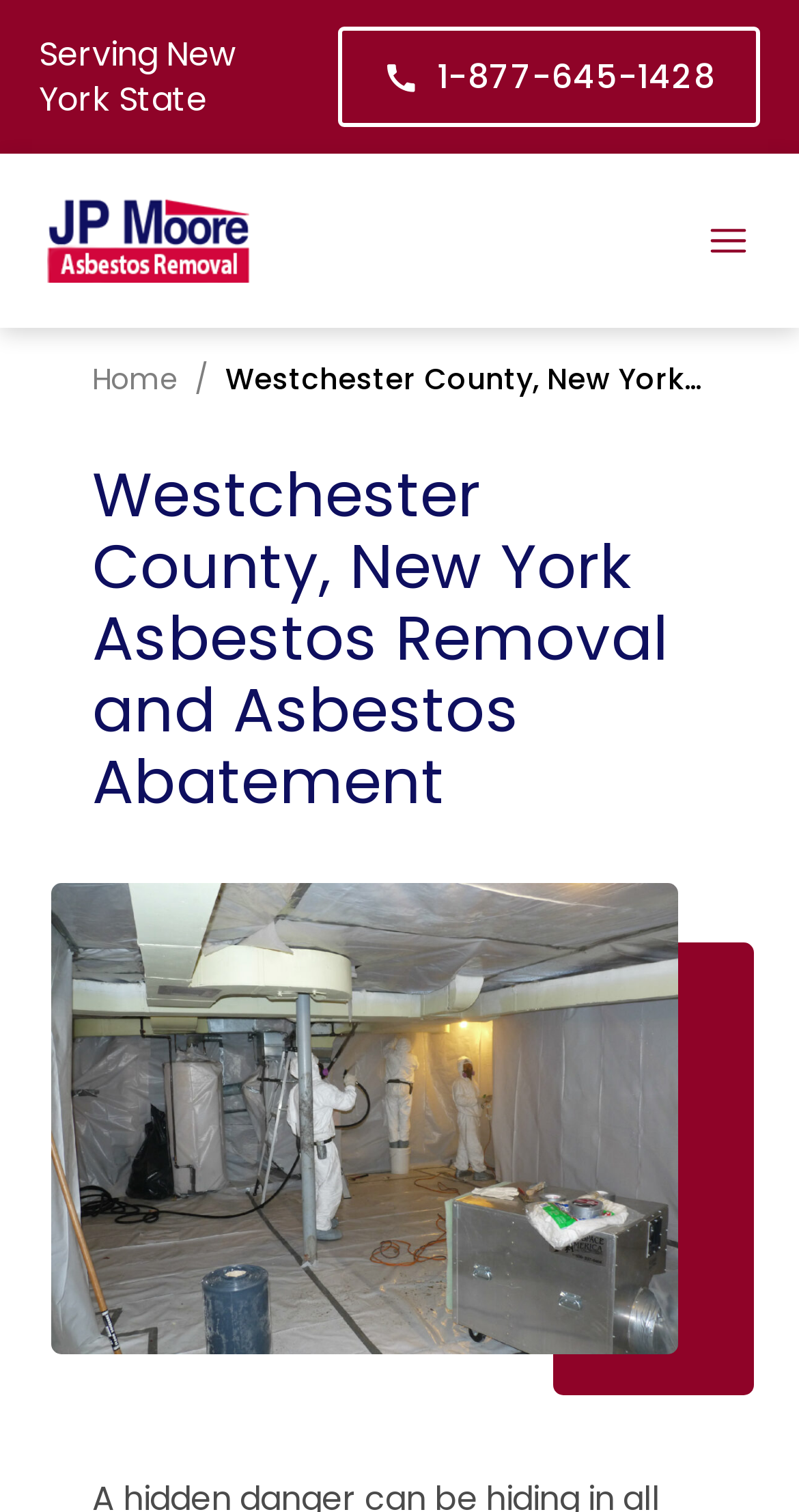From the screenshot, find the bounding box of the UI element matching this description: "Durangatang Strain Yield". Supply the bounding box coordinates in the form [left, top, right, bottom], each a float between 0 and 1.

None